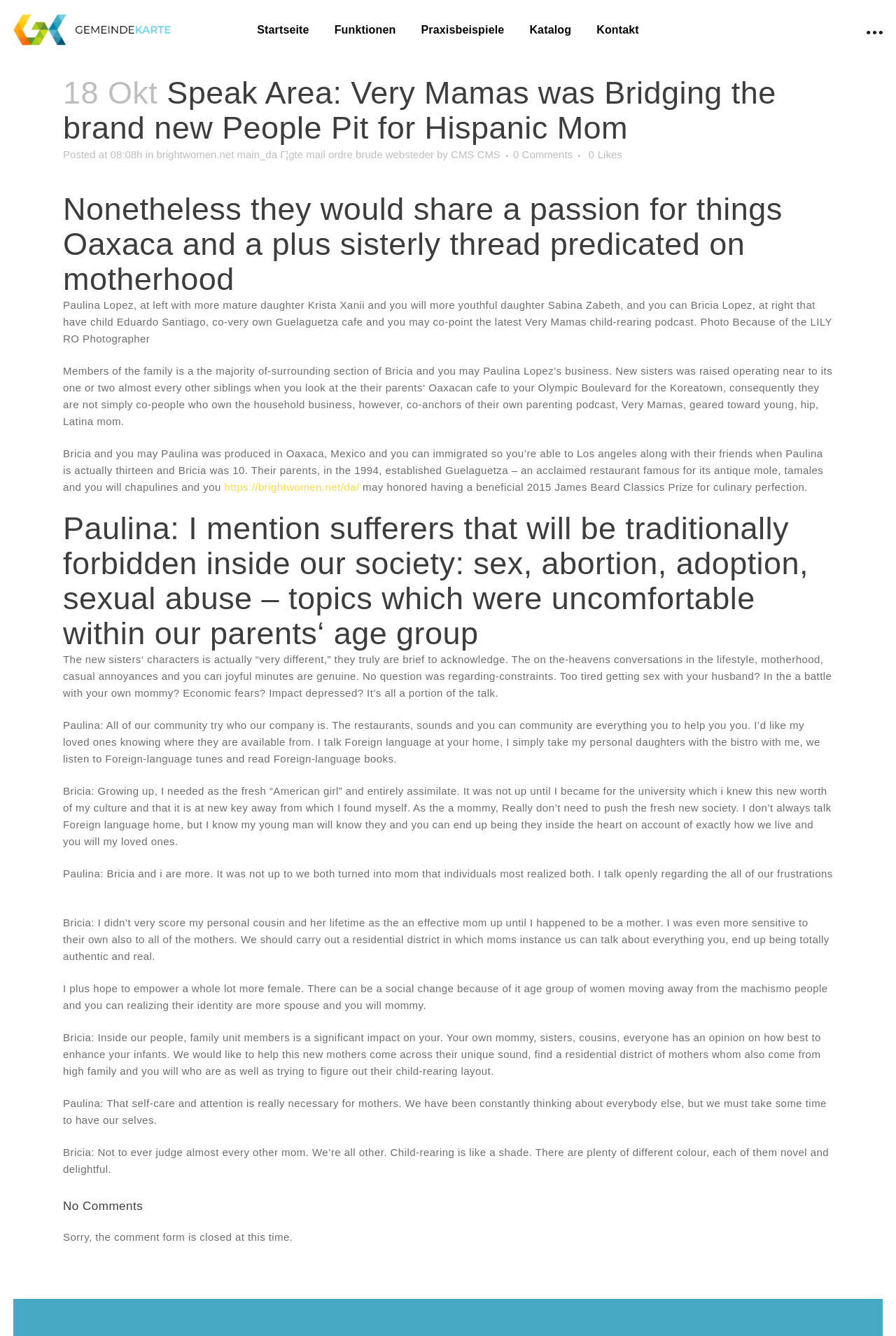Please determine the bounding box coordinates for the UI element described as: "CMS CMS".

[0.503, 0.111, 0.559, 0.12]